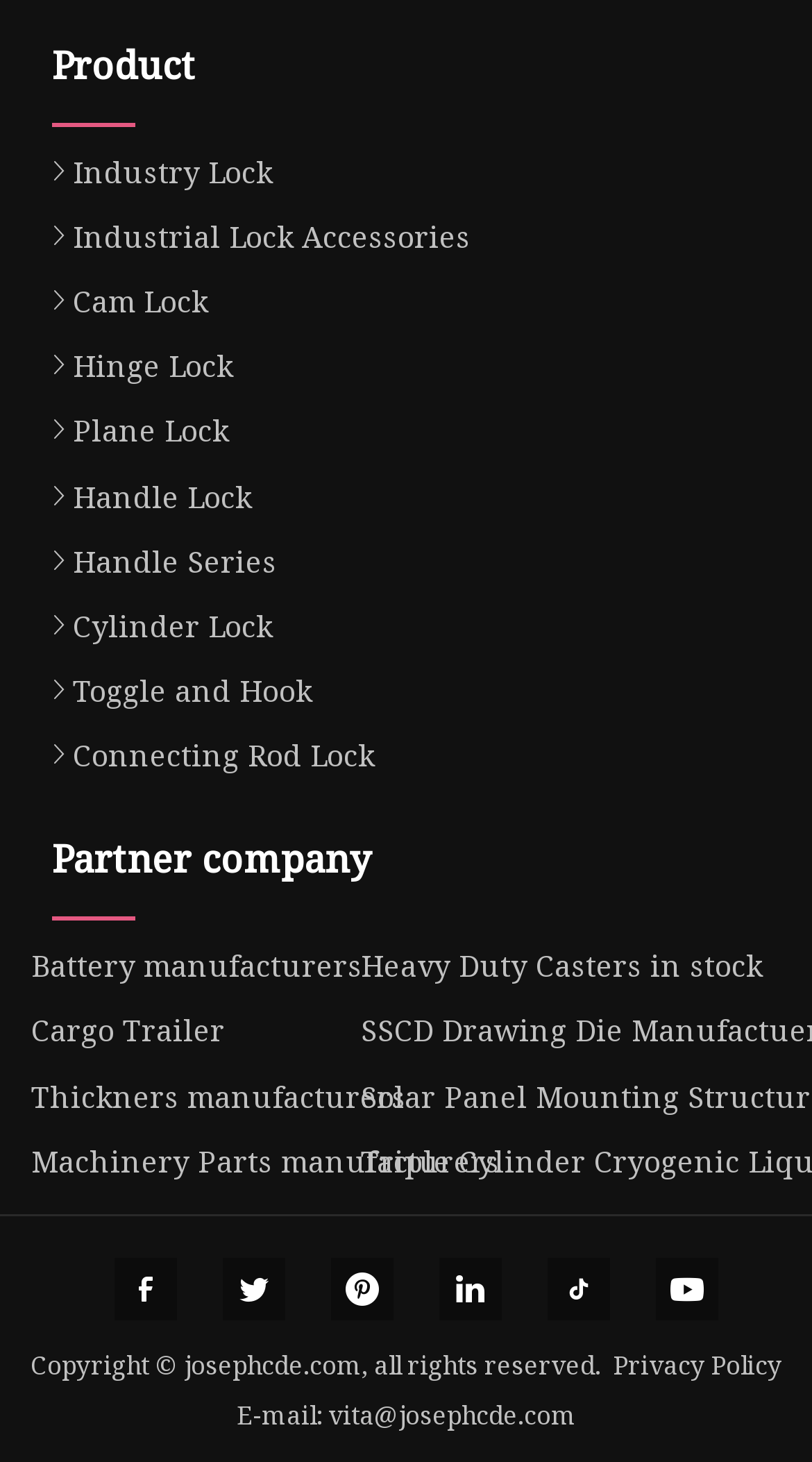Please answer the following query using a single word or phrase: 
How many lock types are listed?

9